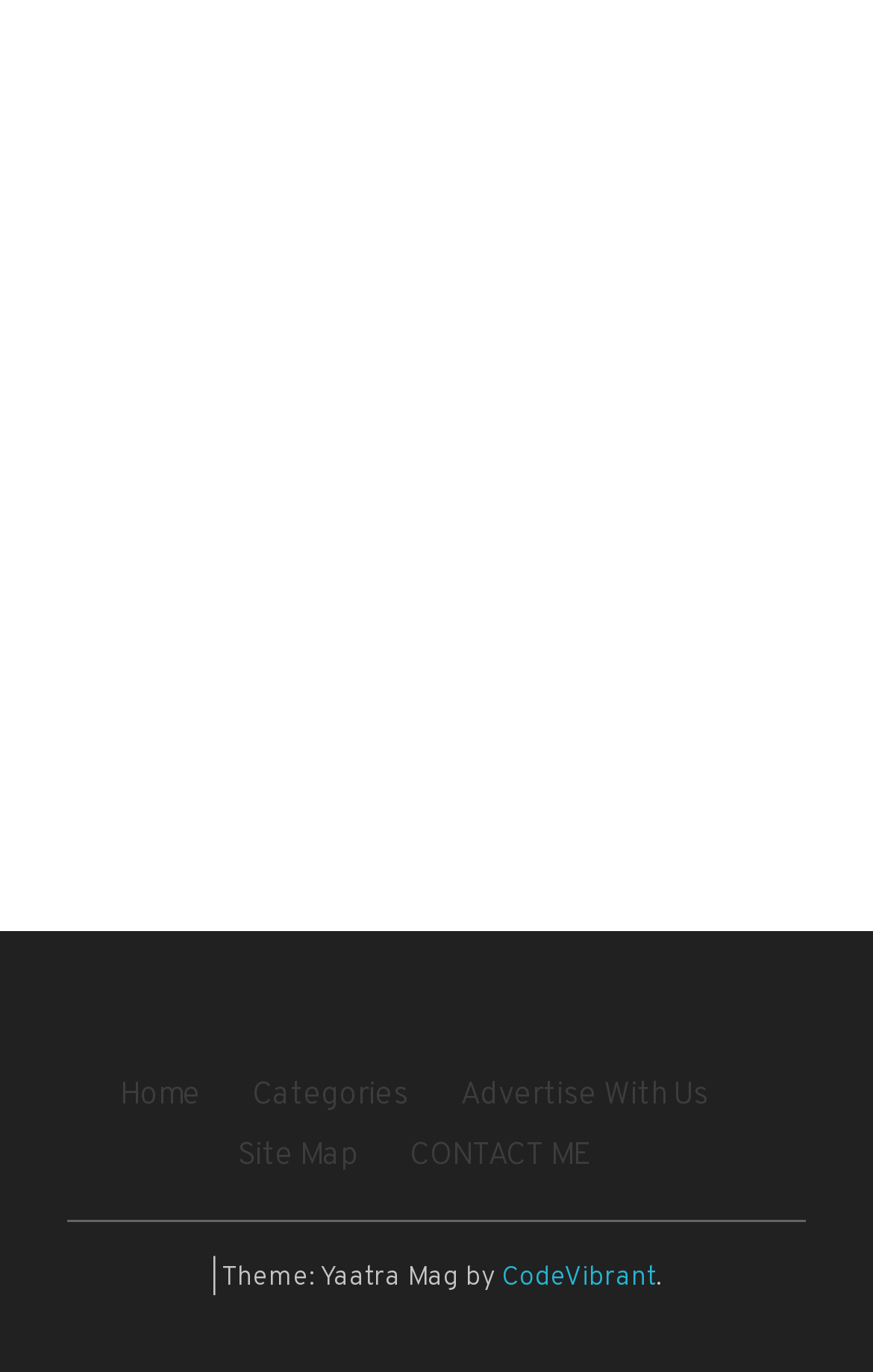Using the element description Advertise With Us, predict the bounding box coordinates for the UI element. Provide the coordinates in (top-left x, top-left y, bottom-right x, bottom-right y) format with values ranging from 0 to 1.

[0.527, 0.785, 0.812, 0.813]